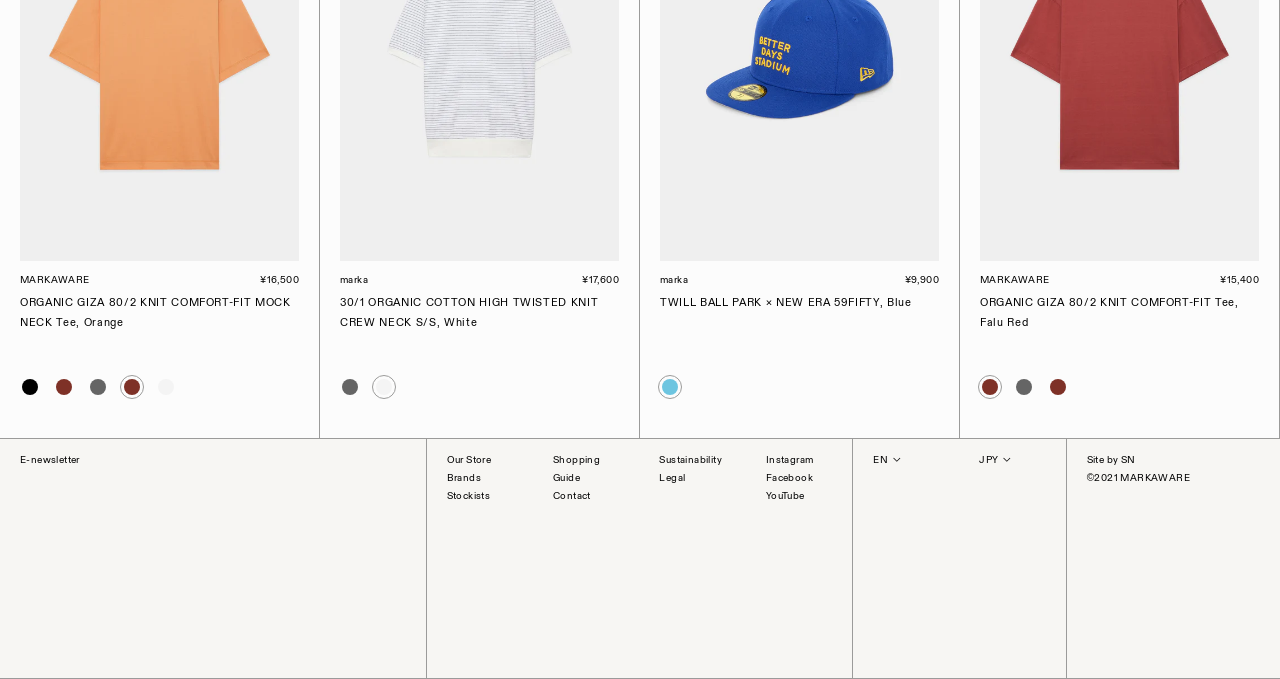Show the bounding box coordinates of the element that should be clicked to complete the task: "Click the 'Our Store' link".

[0.349, 0.668, 0.384, 0.686]